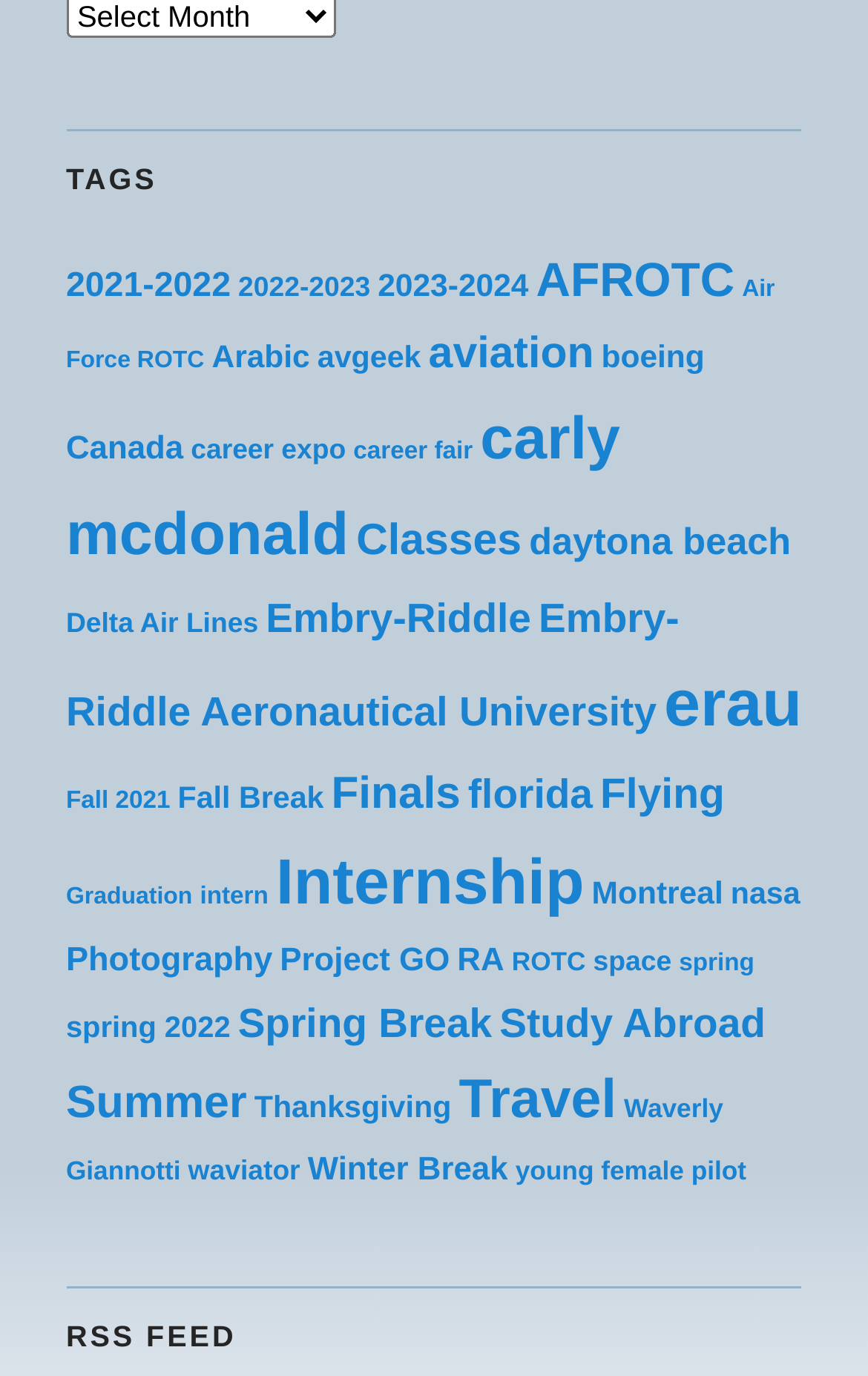What is the category related to a university?
Analyze the screenshot and provide a detailed answer to the question.

By looking at the links on the webpage, I found that the category 'Embry-Riddle Aeronautical University' is related to a university, with 33 posts.